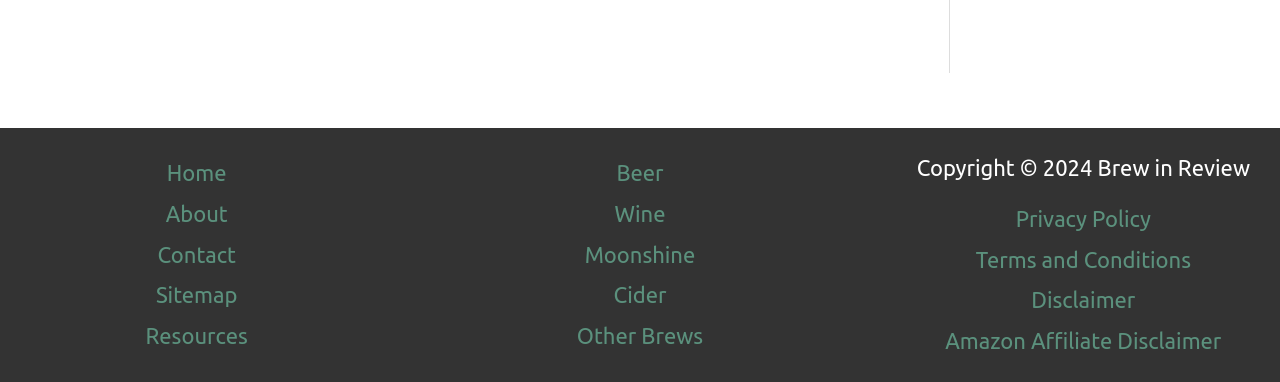Please identify the bounding box coordinates of the clickable element to fulfill the following instruction: "go to home page". The coordinates should be four float numbers between 0 and 1, i.e., [left, top, right, bottom].

[0.13, 0.4, 0.177, 0.507]